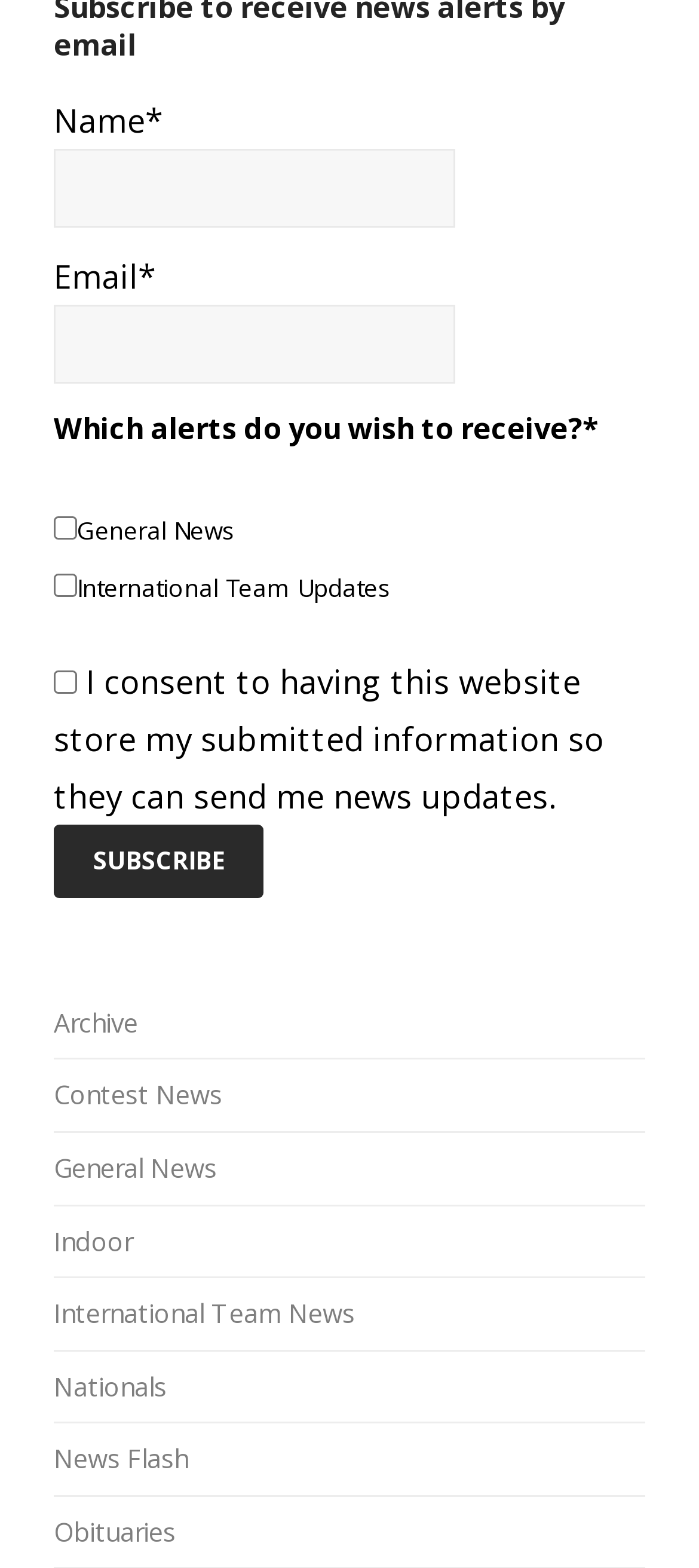Can you find the bounding box coordinates for the UI element given this description: "Contest News"? Provide the coordinates as four float numbers between 0 and 1: [left, top, right, bottom].

[0.077, 0.687, 0.318, 0.709]